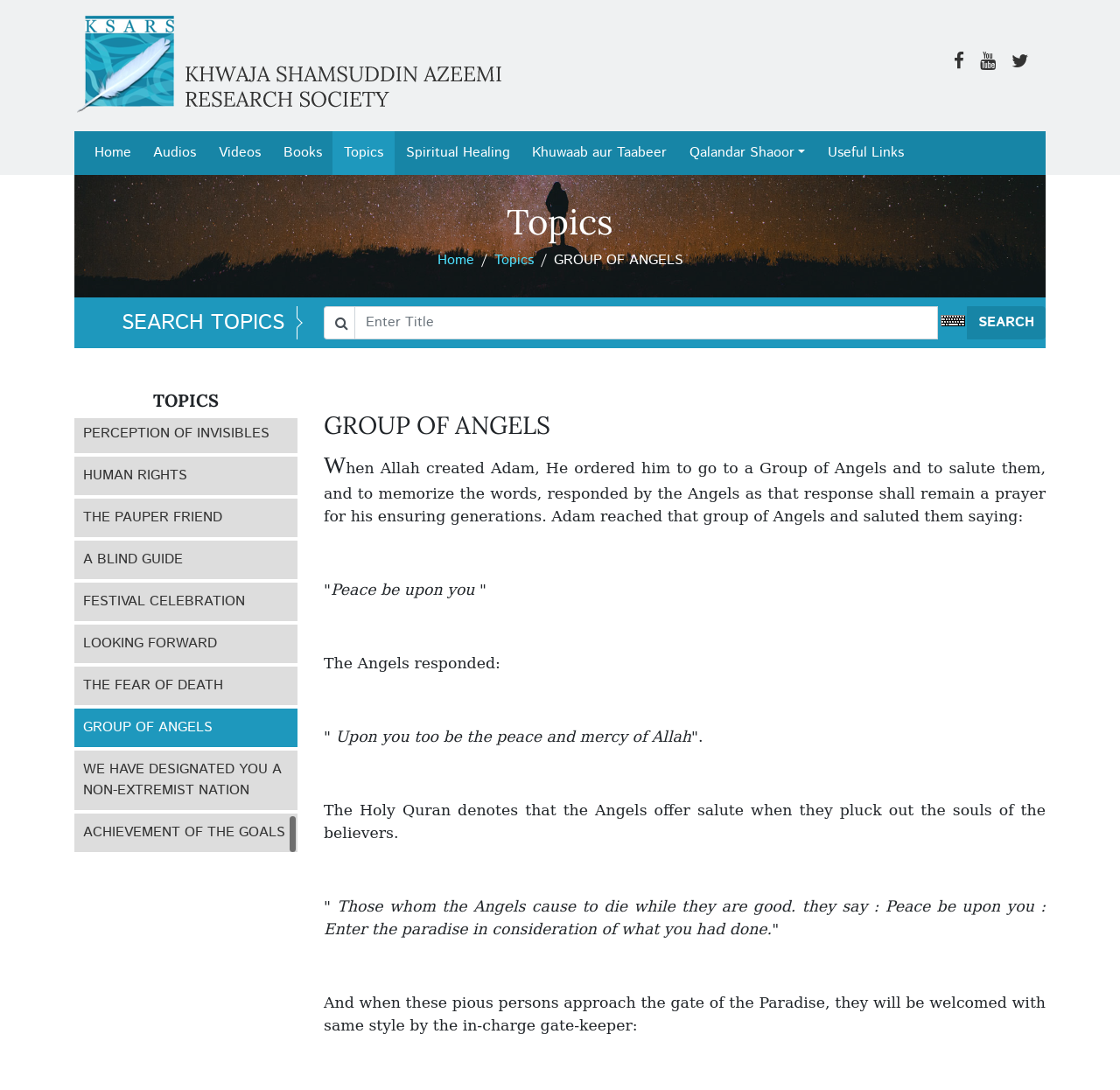Identify the bounding box coordinates of the part that should be clicked to carry out this instruction: "Click the 'Home' link".

[0.074, 0.12, 0.127, 0.16]